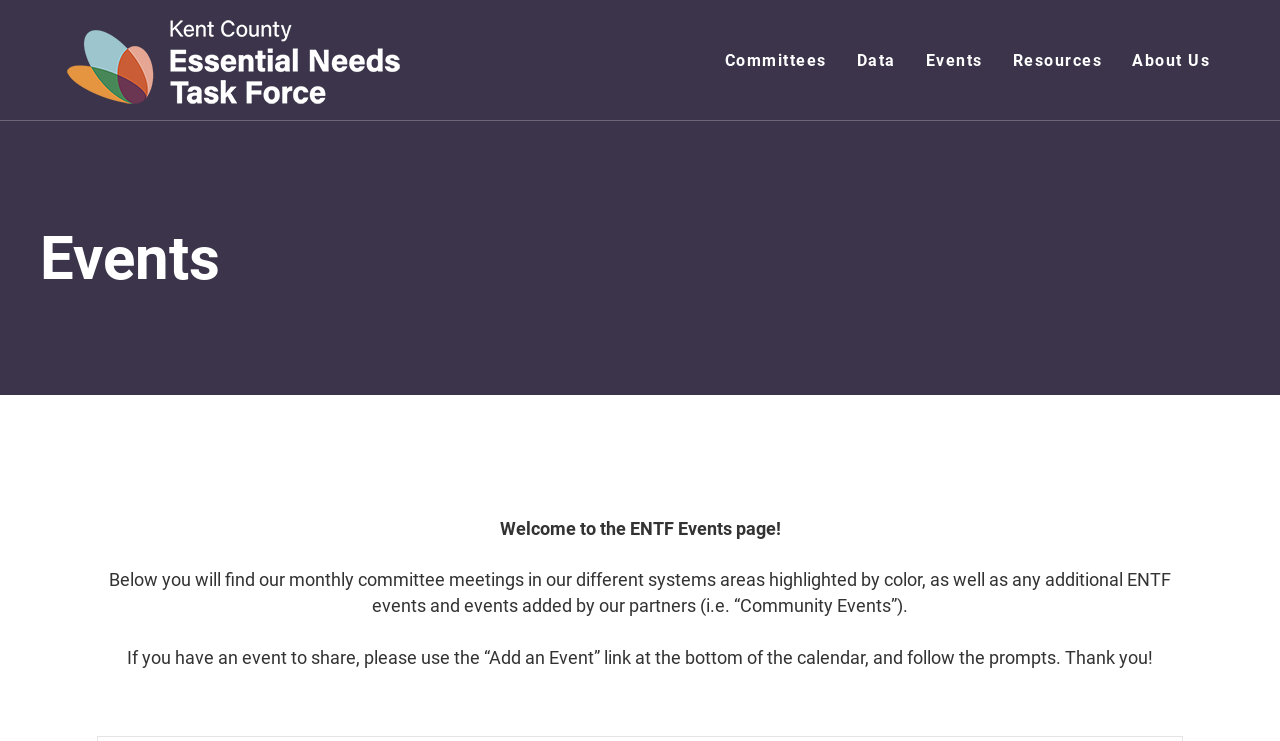What type of events are highlighted by color?
Respond with a short answer, either a single word or a phrase, based on the image.

Committee meetings